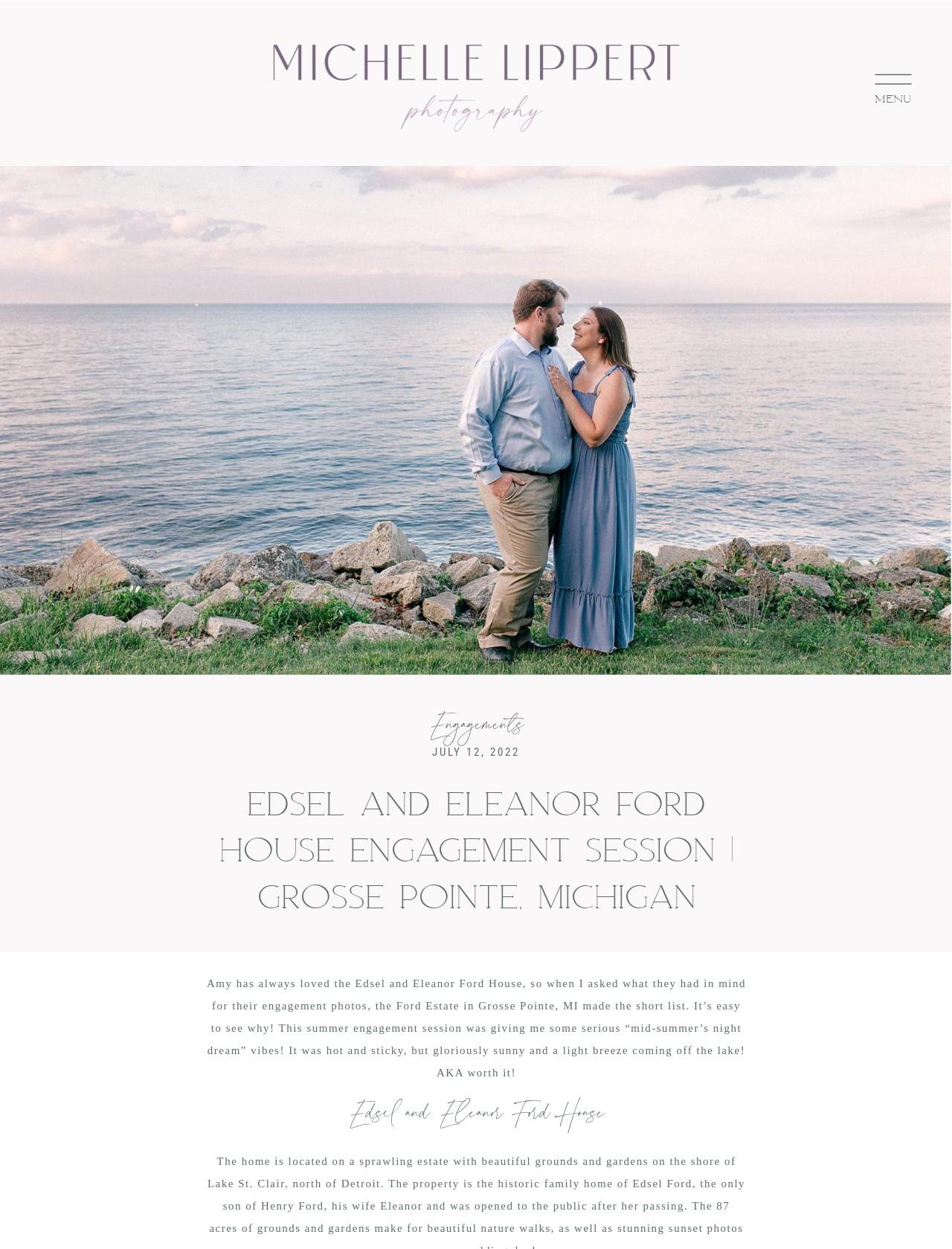What is the weather described in the engagement session?
Provide a comprehensive and detailed answer to the question.

I determined the answer by reading the StaticText 'Amy has always loved the Edsel and Eleanor Ford House, so when I asked what they had in mind for their engagement photos, the Ford Estate in Grosse Pointe, MI made the short list. It’s easy to see why! This summer engagement session was giving me some serious “mid-summer’s night dream” vibes! It was hot and sticky, but gloriously sunny and a light breeze coming off the lake! AKA worth it!' which describes the weather as hot and sticky.